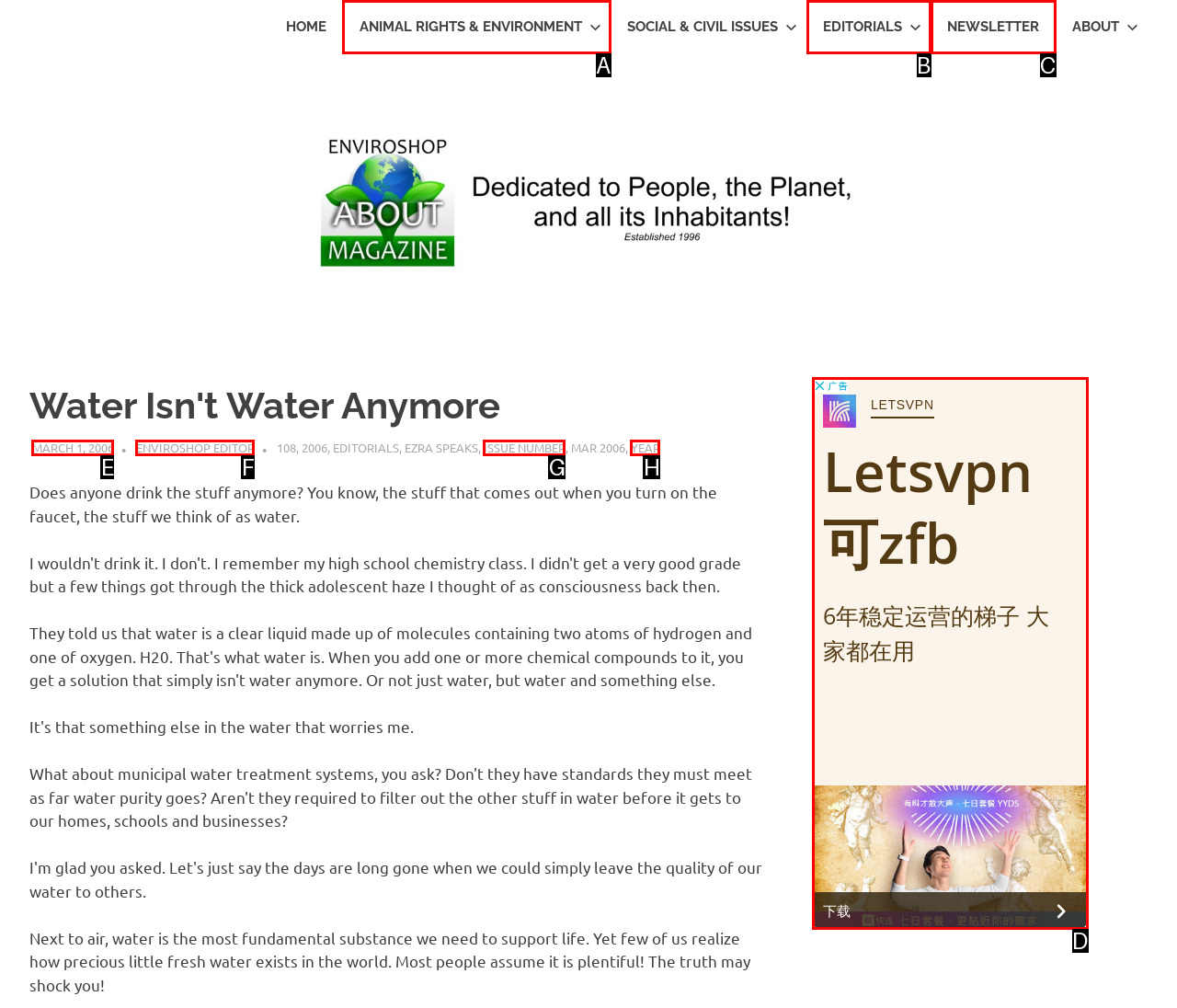Select the appropriate HTML element that needs to be clicked to finish the task: View the 'ANIMAL RIGHTS & ENVIRONMENT' page
Reply with the letter of the chosen option.

A